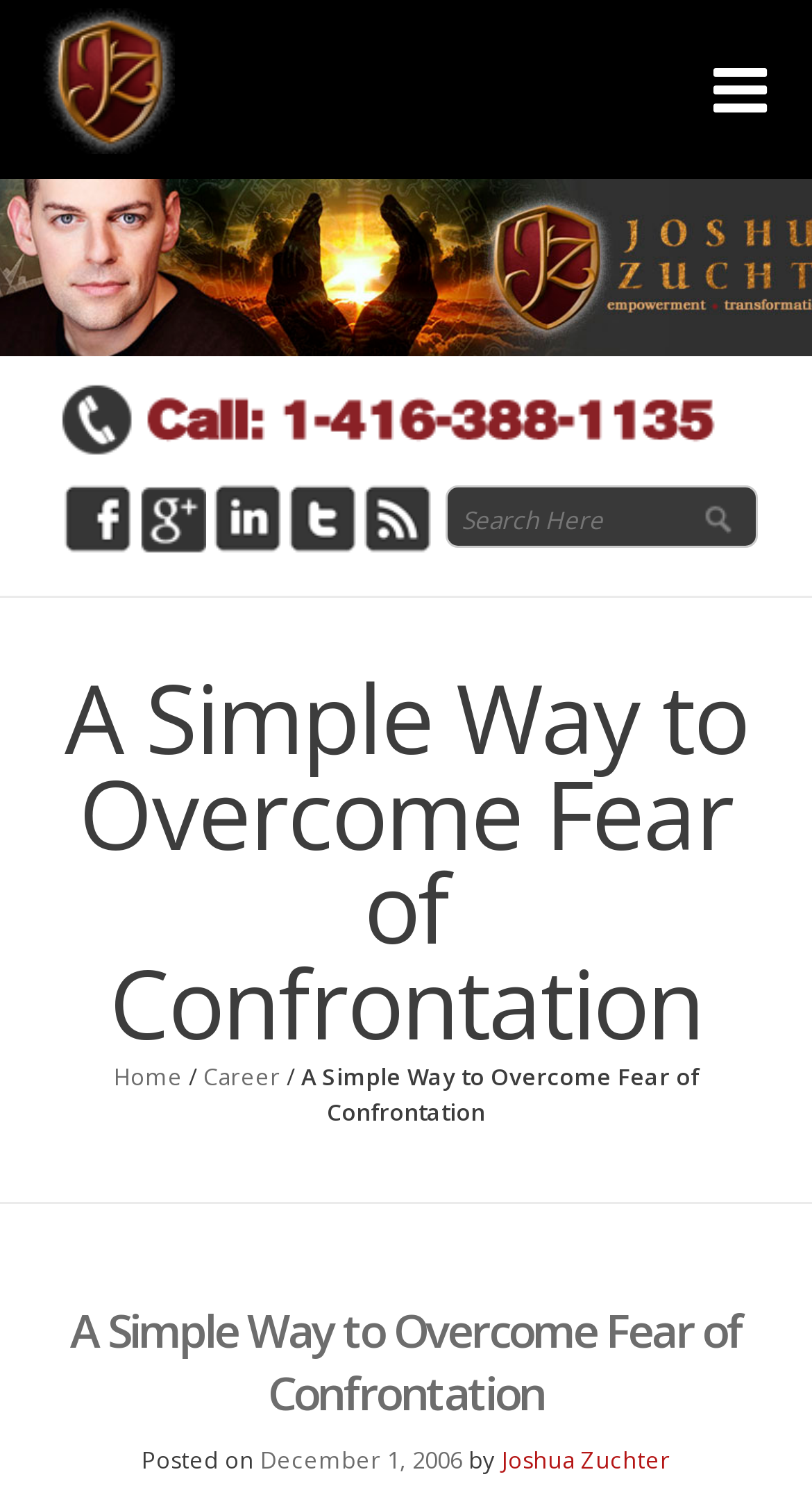What is the purpose of the textbox? Observe the screenshot and provide a one-word or short phrase answer.

Search